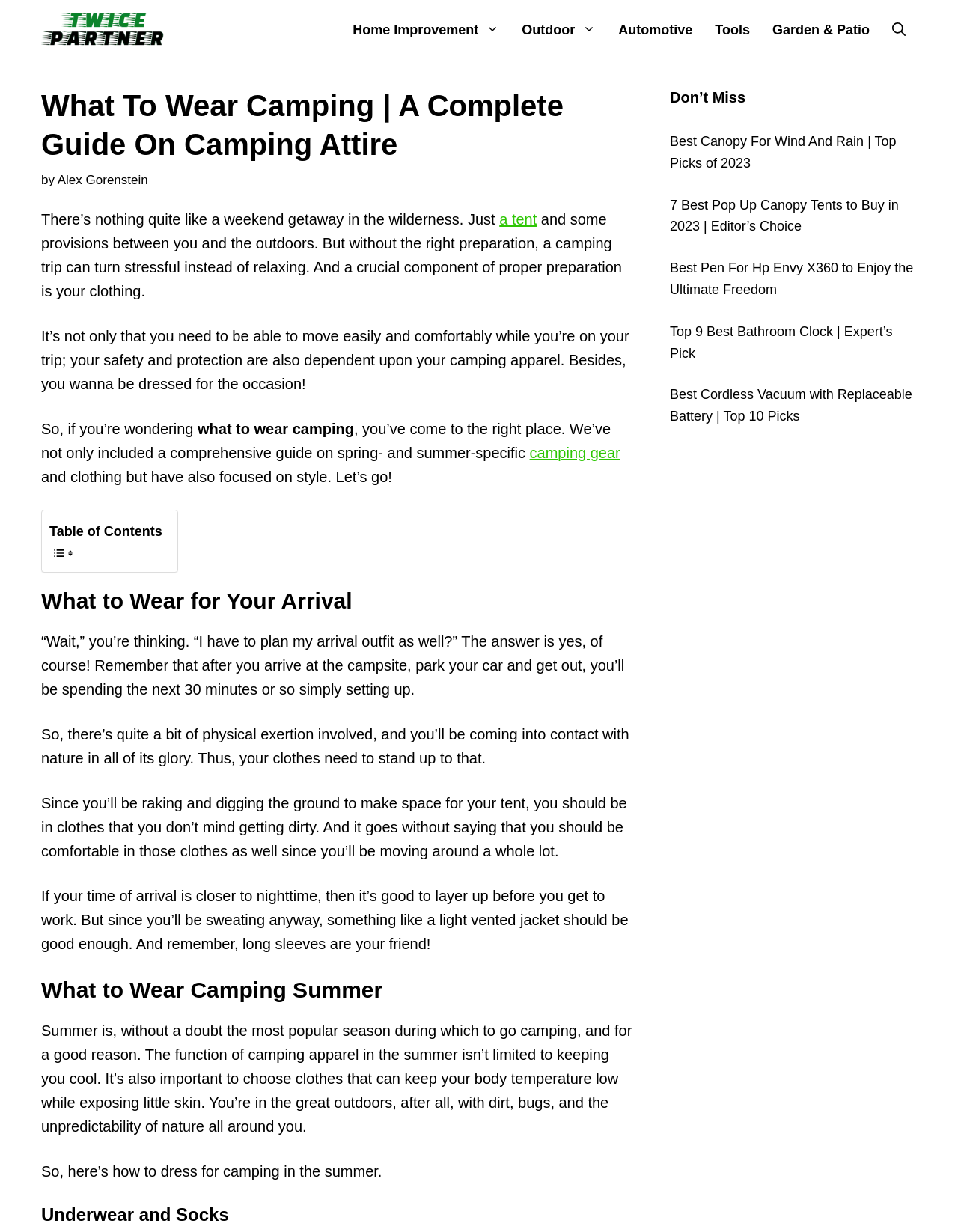What type of jacket is recommended for nighttime arrival?
Please provide a single word or phrase answer based on the image.

Light vented jacket